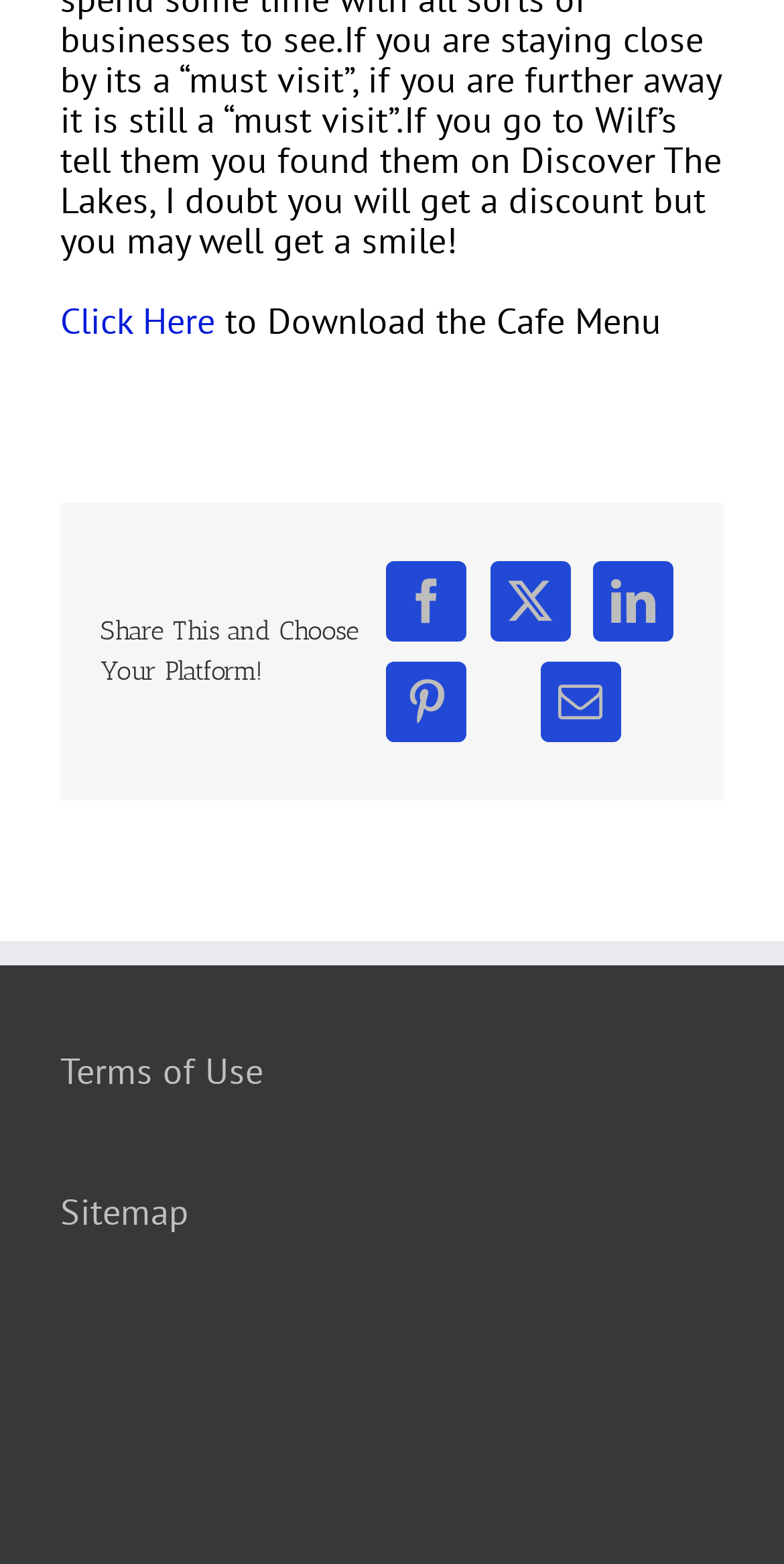Please predict the bounding box coordinates of the element's region where a click is necessary to complete the following instruction: "Click to download the cafe menu". The coordinates should be represented by four float numbers between 0 and 1, i.e., [left, top, right, bottom].

[0.274, 0.19, 0.844, 0.22]